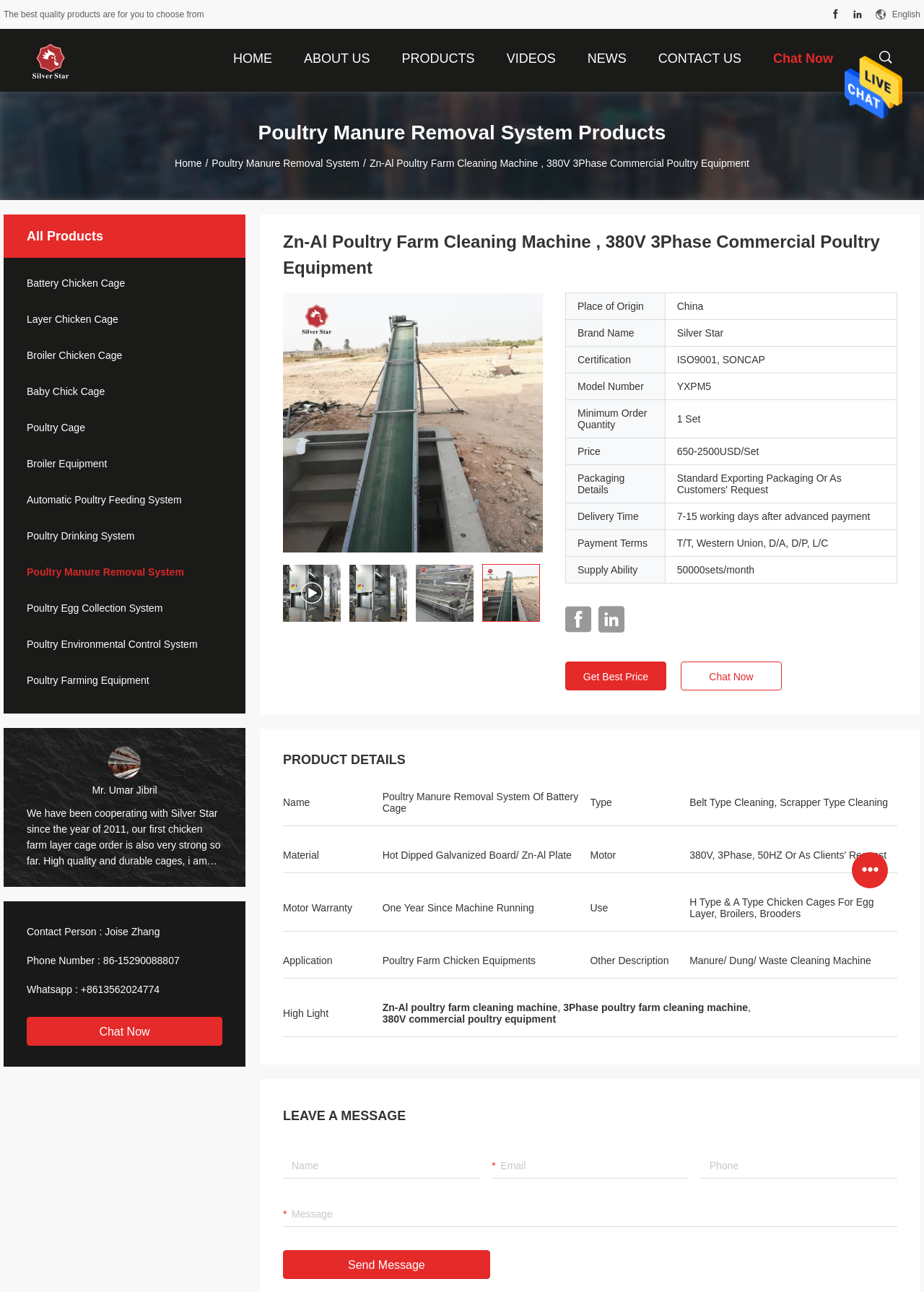What is the purpose of the 'Chat Now' button?
Please look at the screenshot and answer in one word or a short phrase.

To contact the company